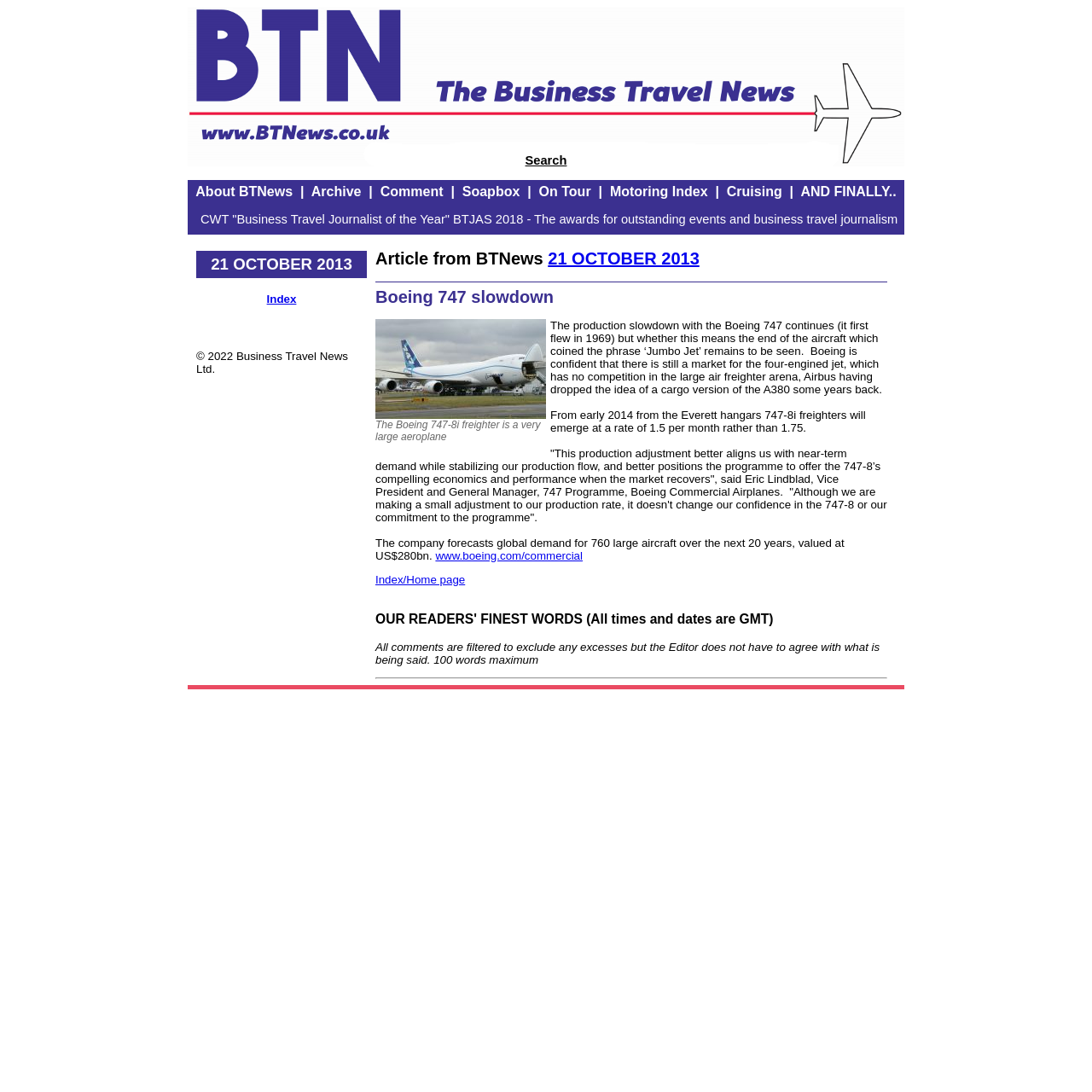Given the element description: "Boeing 747 slowdown", predict the bounding box coordinates of this UI element. The coordinates must be four float numbers between 0 and 1, given as [left, top, right, bottom].

[0.344, 0.263, 0.507, 0.281]